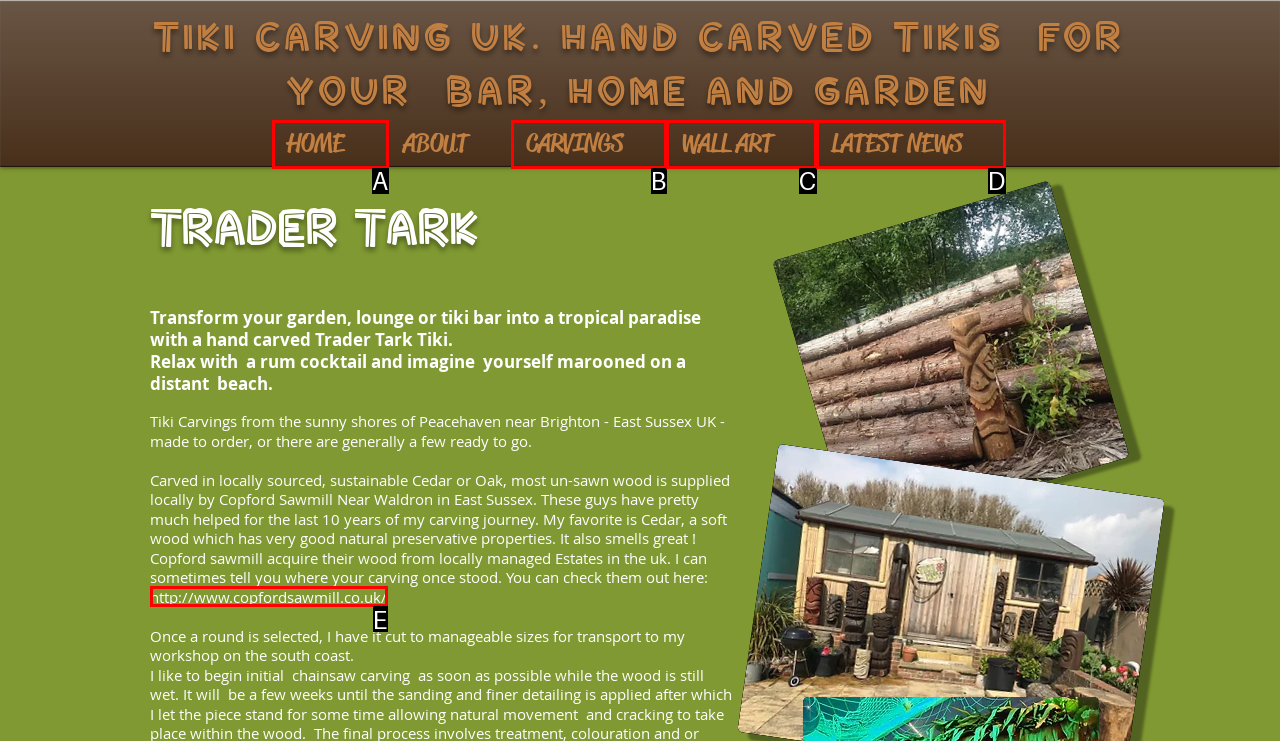Identify the letter of the option that best matches the following description: WALL ART. Respond with the letter directly.

C